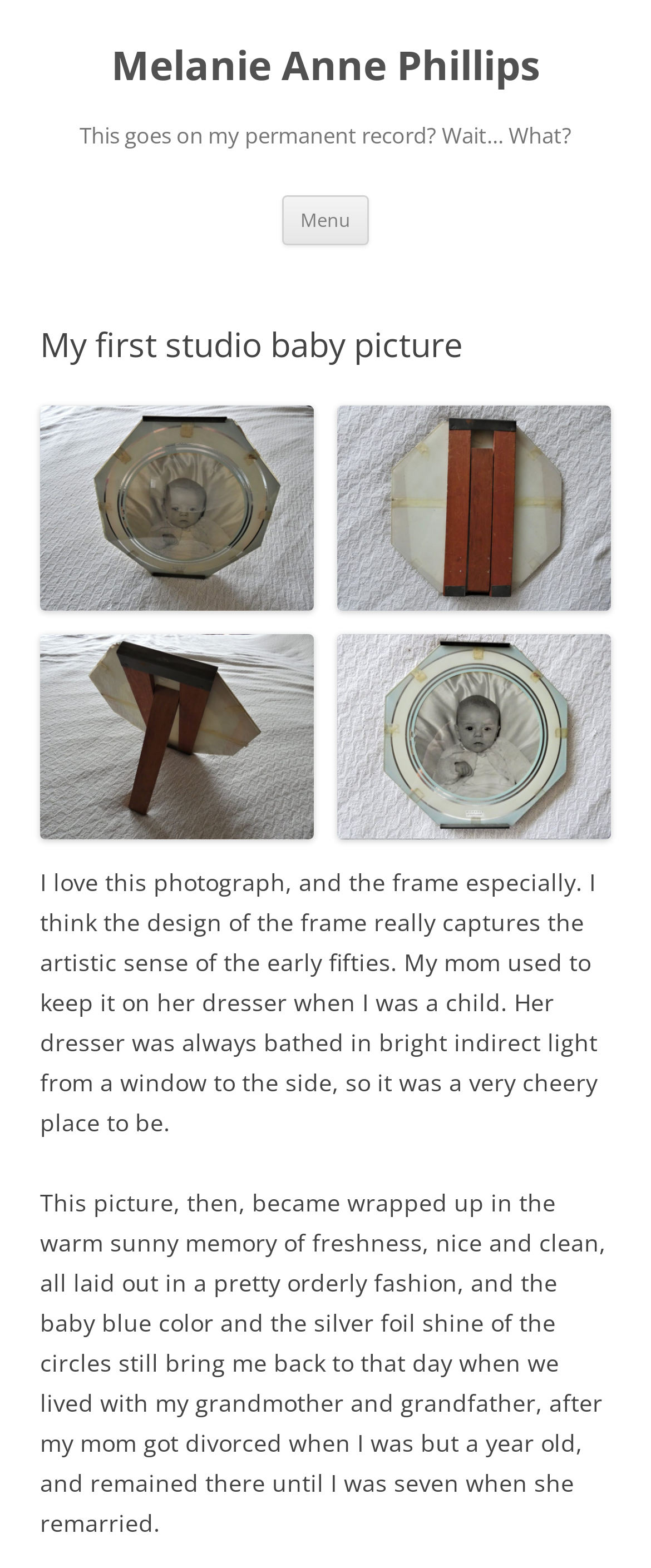Locate the bounding box coordinates of the UI element described by: "Melanie Anne Phillips". Provide the coordinates as four float numbers between 0 and 1, formatted as [left, top, right, bottom].

[0.171, 0.026, 0.829, 0.058]